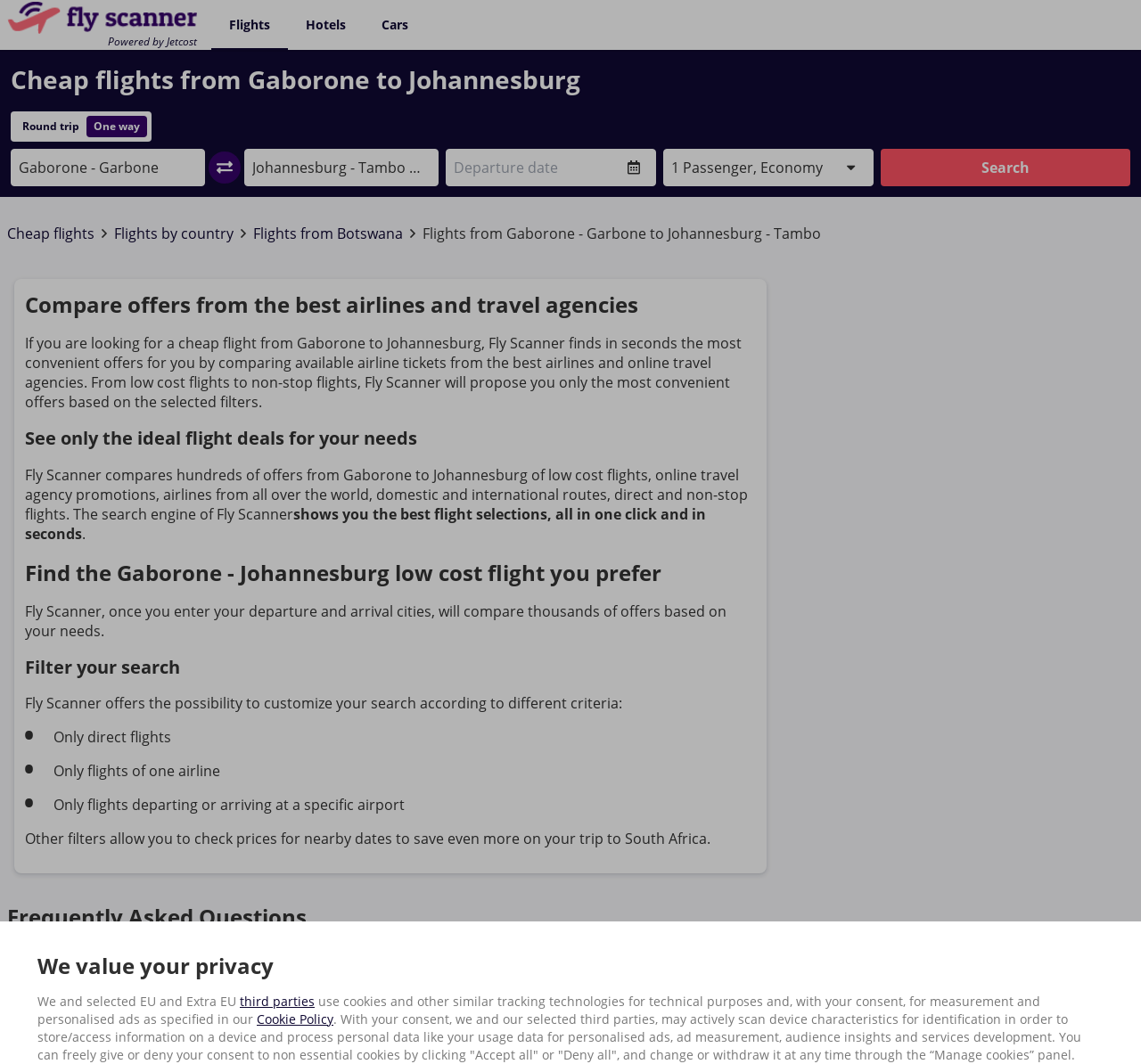Can you find the bounding box coordinates for the element that needs to be clicked to execute this instruction: "Go to cheap flights"? The coordinates should be given as four float numbers between 0 and 1, i.e., [left, top, right, bottom].

[0.006, 0.21, 0.086, 0.228]